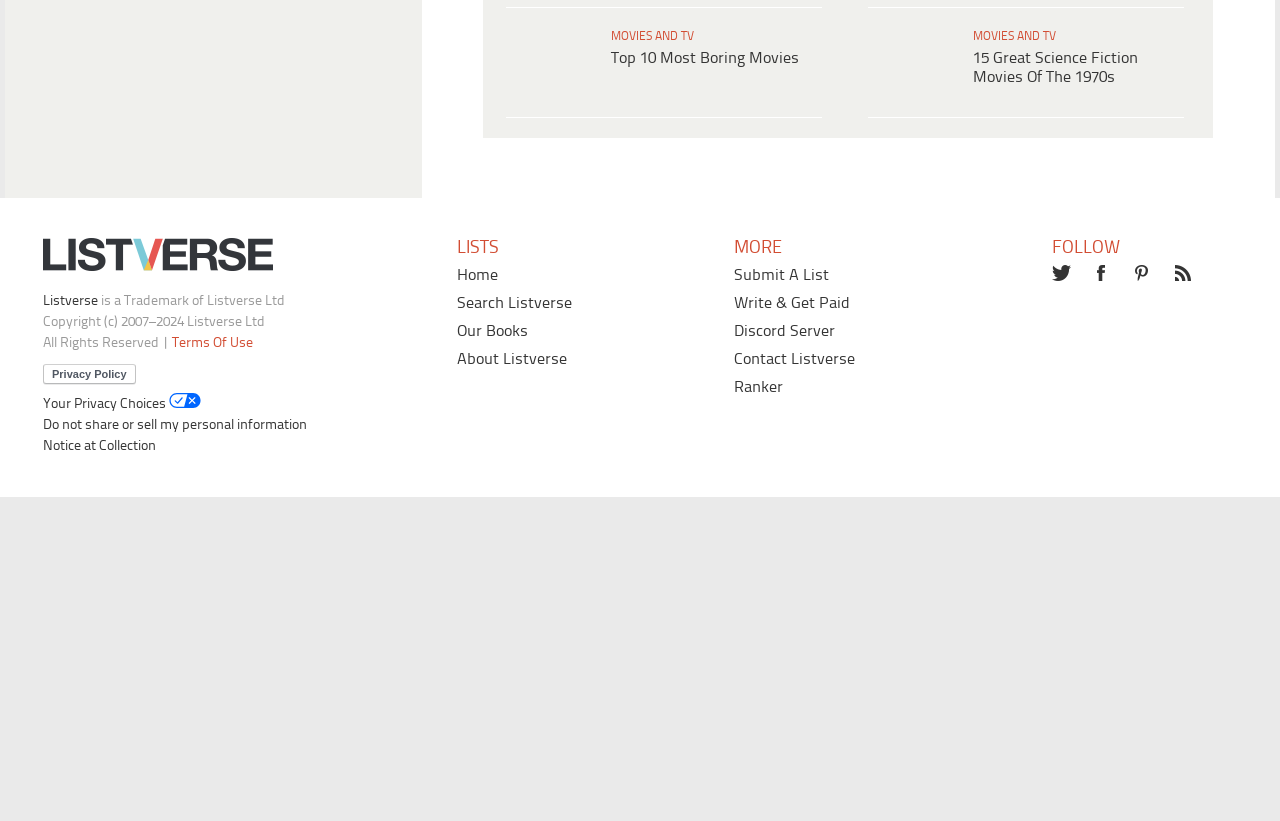Find and specify the bounding box coordinates that correspond to the clickable region for the instruction: "Read Top 10 Most Disturbing Popular Anime Shows".

[0.42, 0.696, 0.61, 0.767]